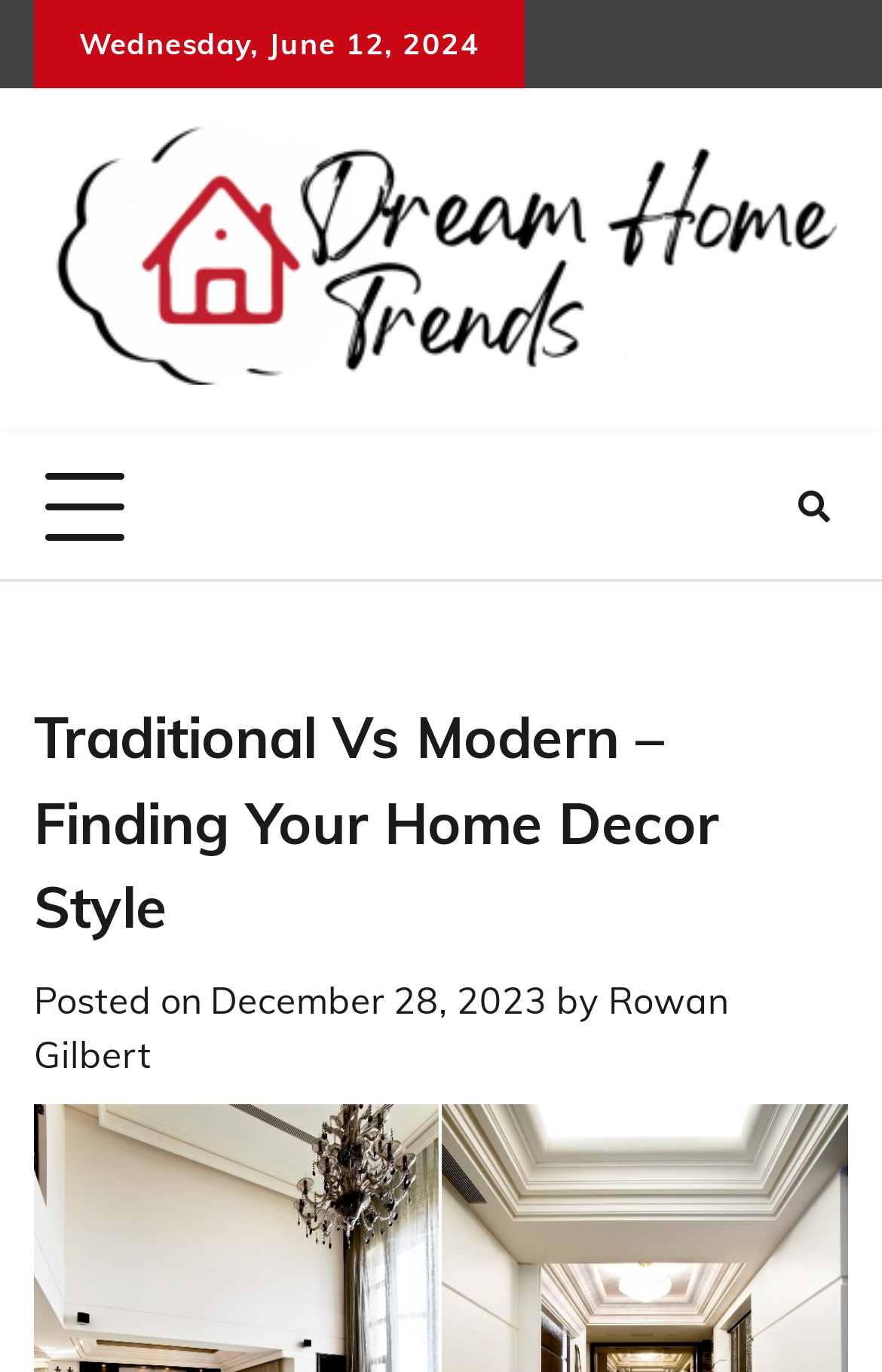Find the bounding box coordinates for the HTML element described in this sentence: "December 28, 2023December 28, 2023". Provide the coordinates as four float numbers between 0 and 1, in the format [left, top, right, bottom].

[0.238, 0.712, 0.621, 0.745]